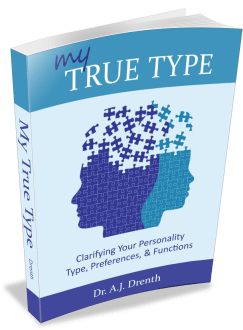What is the symbolic meaning of the puzzle pieces?
Kindly offer a detailed explanation using the data available in the image.

The illustration of two human profiles filled with interlocking puzzle pieces symbolizes the complexity of personality types, suggesting that personality is made up of many interconnected components.